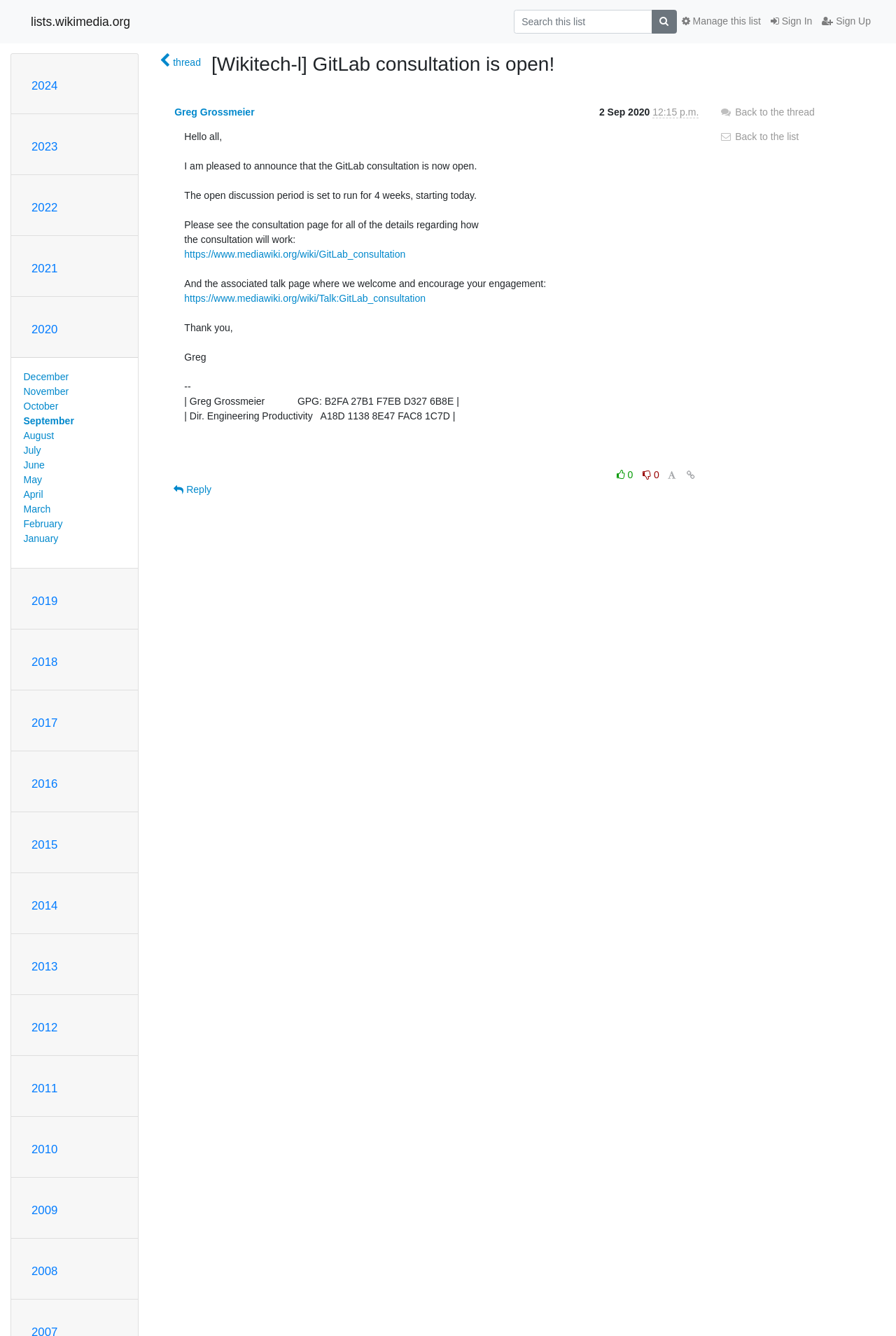What is the sender's time mentioned on the webpage?
Look at the screenshot and respond with a single word or phrase.

Sept. 2, 2020, 12:15 p.m.